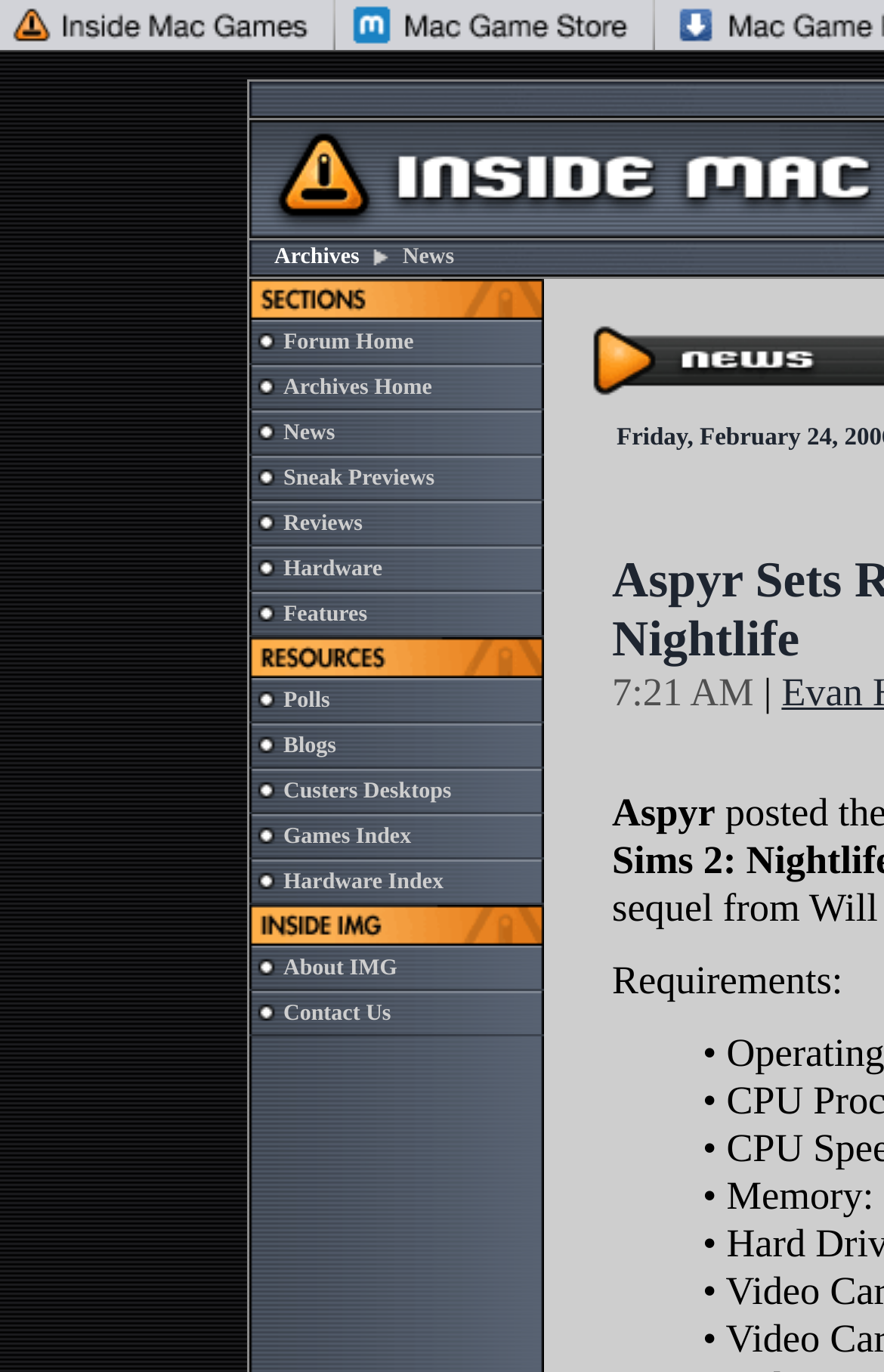Provide a comprehensive description of the webpage.

The webpage is titled "Inside Mac Games: News" and appears to be a news website focused on Mac games. At the top of the page, there are two links, one on the left and one on the right, which are likely navigation links. Below these links, there is a table with multiple rows and columns, containing various elements such as images, links, and text.

On the left side of the page, there is a column of images, each with a corresponding link below it. These links have text such as "Archives", "Forum Home", "News", "Sneak Previews", "Reviews", and "Hardware", suggesting that they are categories or sections of the website.

To the right of this column, there is a larger section containing multiple rows of images and links. Each row has an image on the left and a link on the right, with text such as "Inside Mac Games Sections" and "Archives Home". This section appears to be a list of news articles or features, with each row representing a single article or feature.

There are a total of 27 rows in this section, each with a similar layout of an image on the left and a link on the right. The images are relatively small, and the links have text that suggests they are headlines or titles of news articles or features.

Overall, the webpage appears to be a news website focused on Mac games, with a layout that is organized into sections and categories, and featuring a list of news articles or features with images and links.